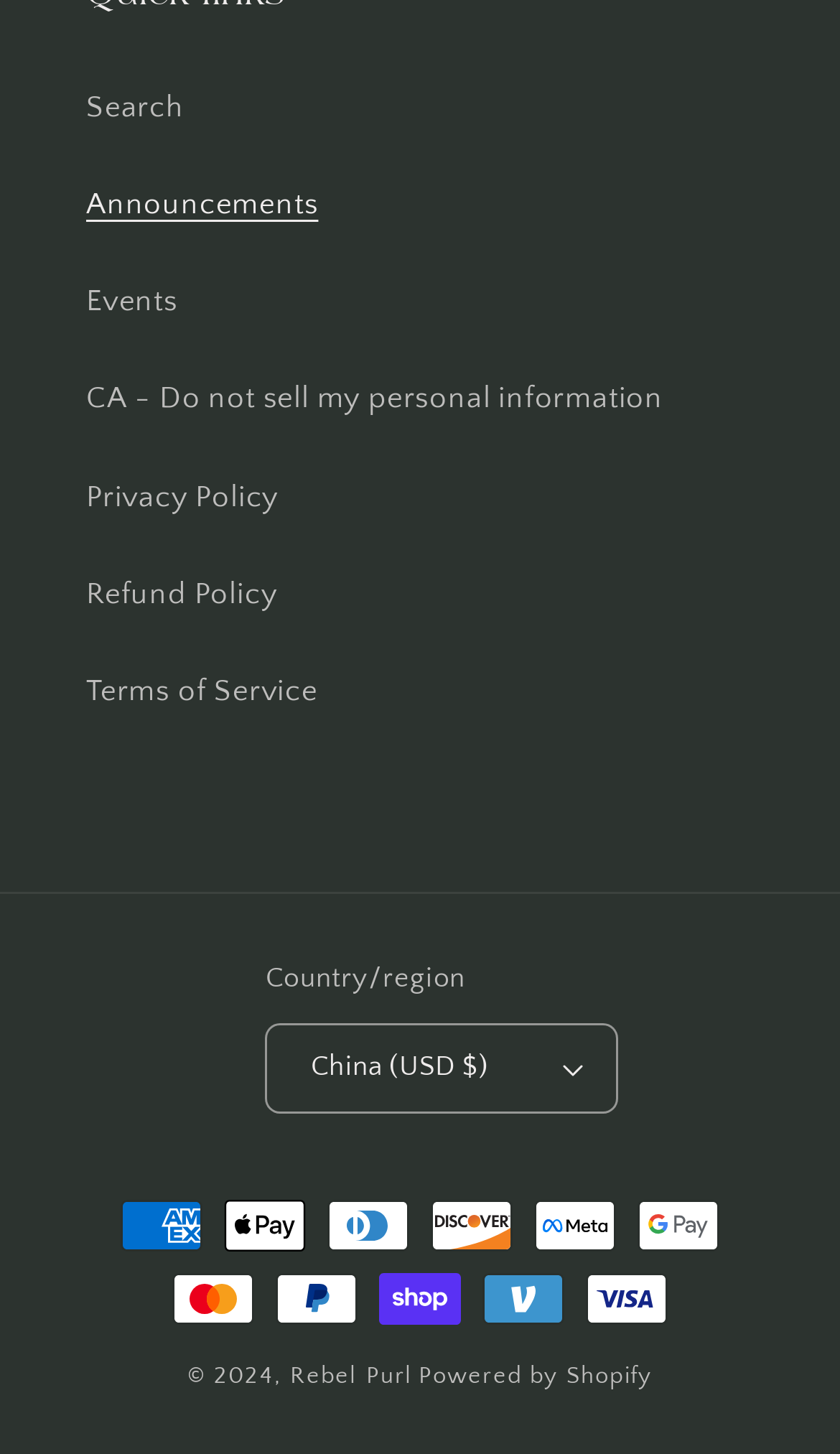How many payment methods are shown?
Using the image provided, answer with just one word or phrase.

9